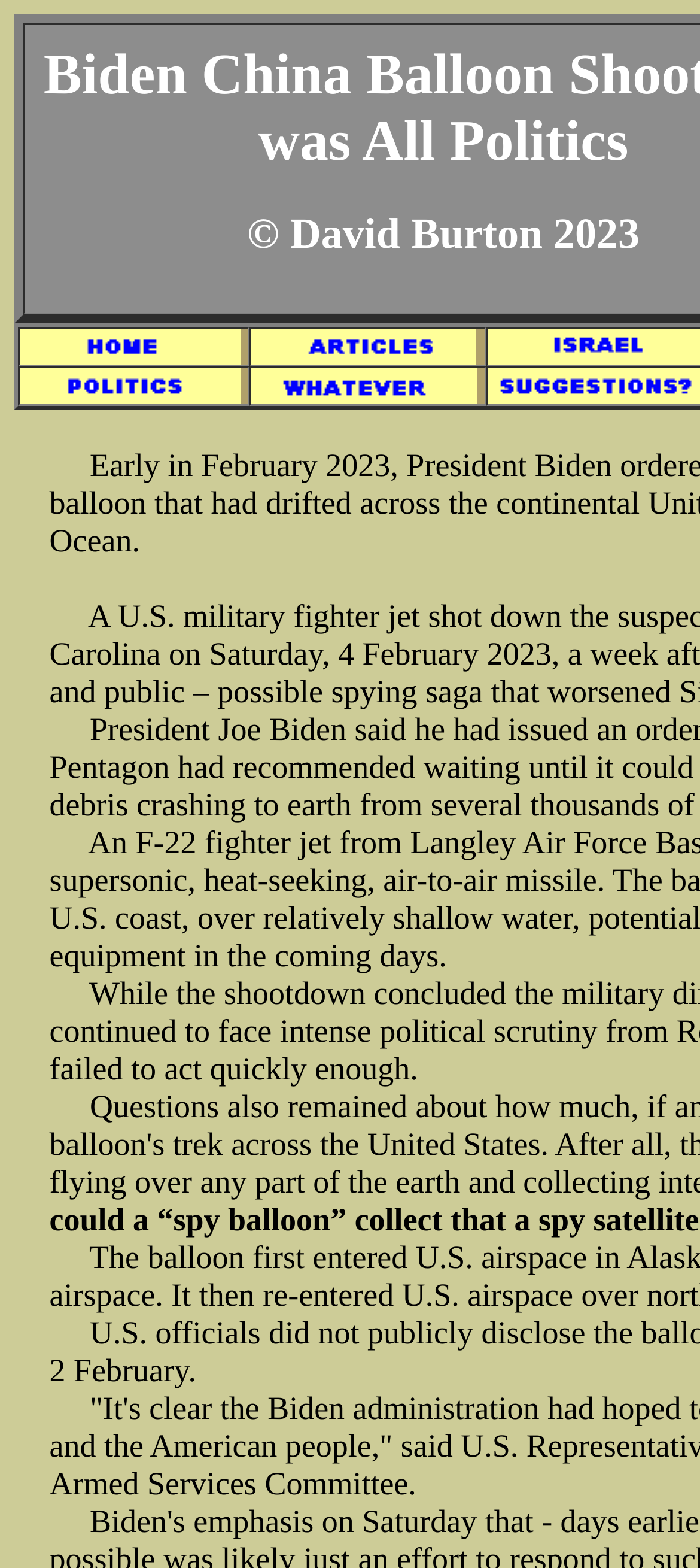How many links are there?
Using the picture, provide a one-word or short phrase answer.

4